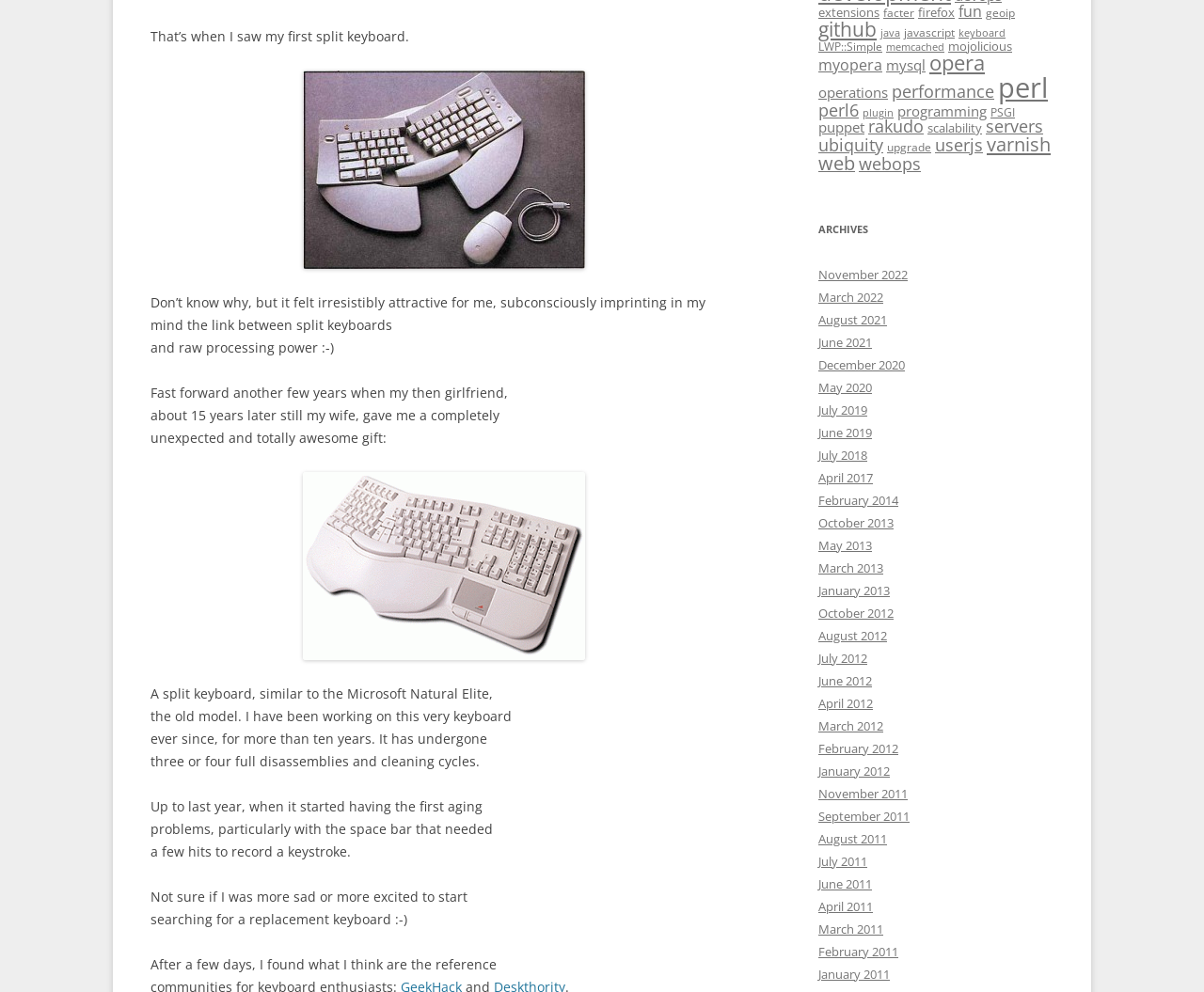Locate the bounding box coordinates of the area to click to fulfill this instruction: "click the link 'November 2022'". The bounding box should be presented as four float numbers between 0 and 1, in the order [left, top, right, bottom].

[0.68, 0.268, 0.754, 0.285]